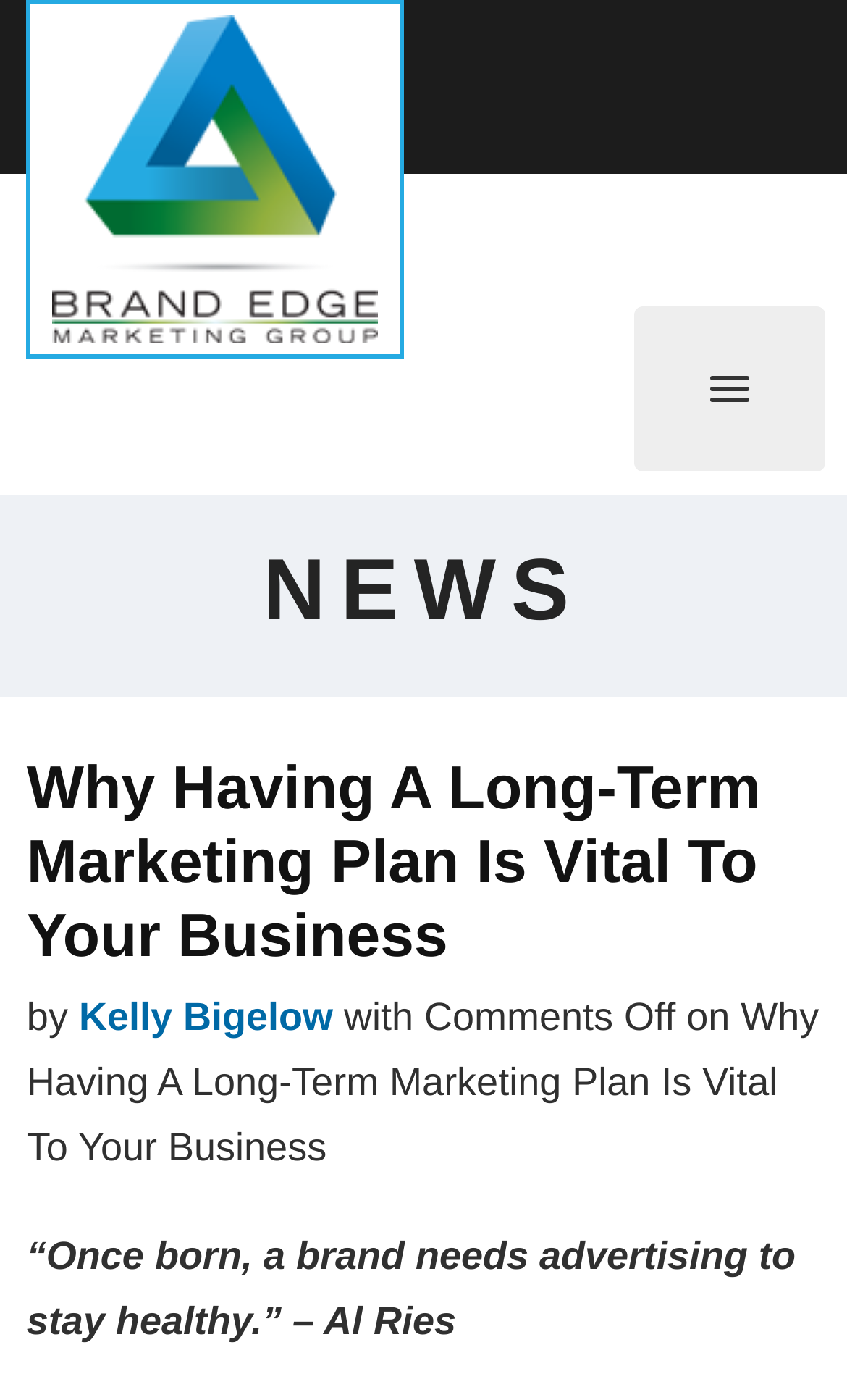Give a detailed account of the webpage's layout and content.

The webpage is about news, with a prominent heading "NEWS" at the top center of the page. Below the heading, there is a section with a title "Why Having A Long-Term Marketing Plan Is Vital To Your Business" which is a clickable link. This title is accompanied by the author's name "Kelly Bigelow" and a phrase "with Comments Off" on the same line. 

Above the "NEWS" heading, there are two links, one at the top left corner and another at the top right corner. The top right link has a popup menu. 

There is a quote "“Once born, a brand needs advertising to stay healthy.” – Al Ries" at the bottom center of the page.